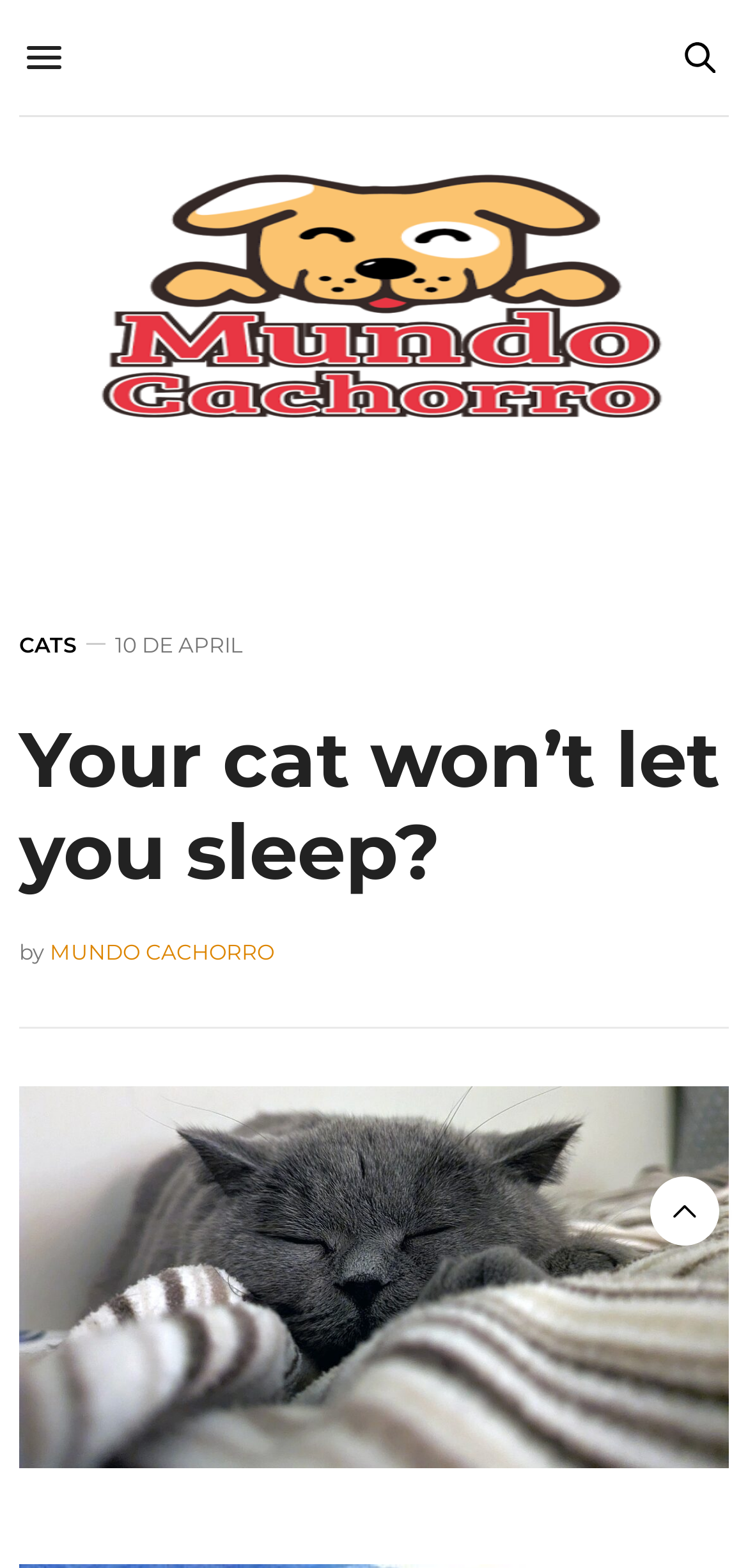What is the name of the website?
Based on the image, give a concise answer in the form of a single word or short phrase.

Mundo Cachorro